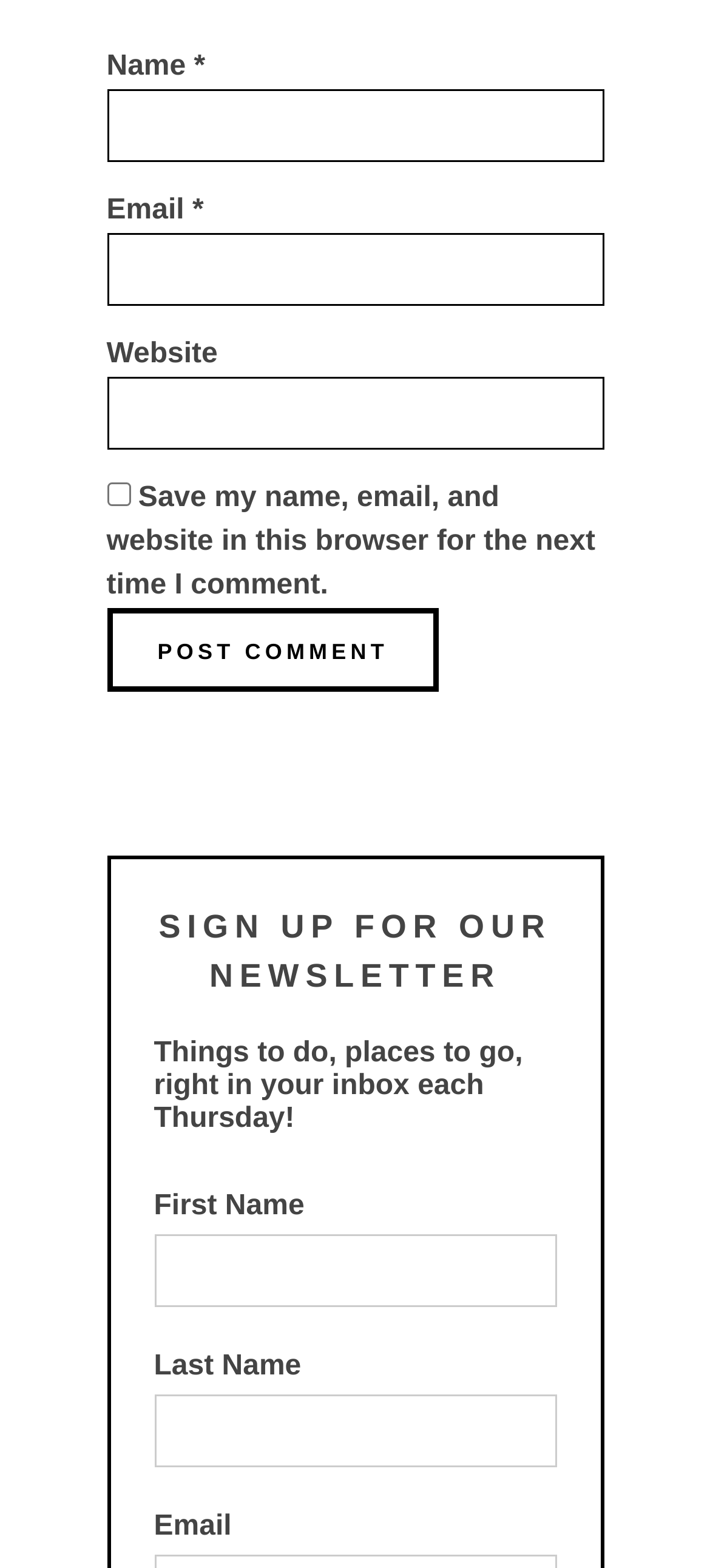Provide a brief response to the question below using a single word or phrase: 
What is the newsletter about?

Things to do, places to go